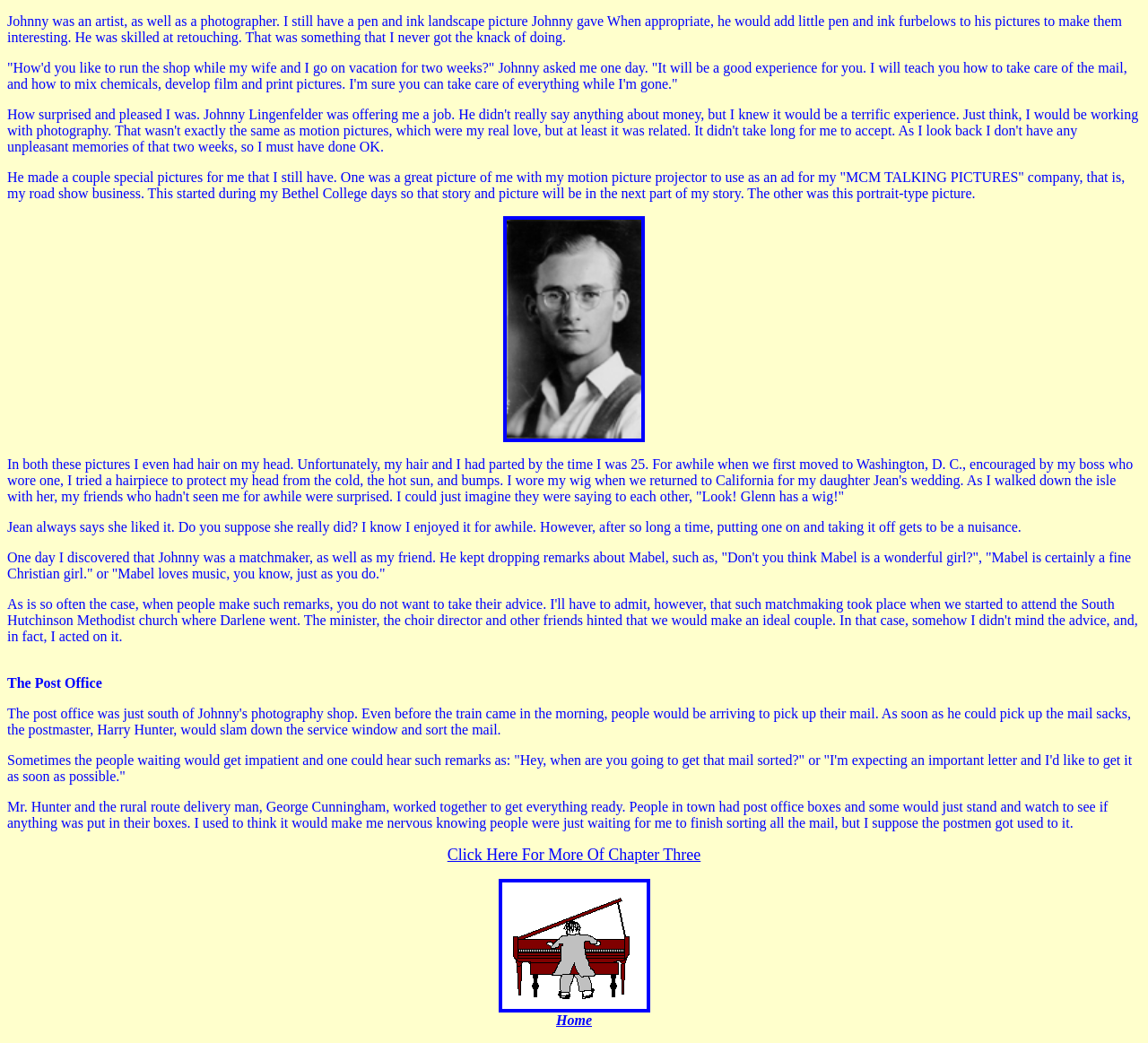Refer to the image and provide an in-depth answer to the question: 
What is Johnny's profession?

Johnny is a photographer, as mentioned in the text where it says 'Johnny was an artist, as well as a photographer.' Additionally, the text describes Johnny's skills in retouching and developing film, which are tasks typically associated with photography.